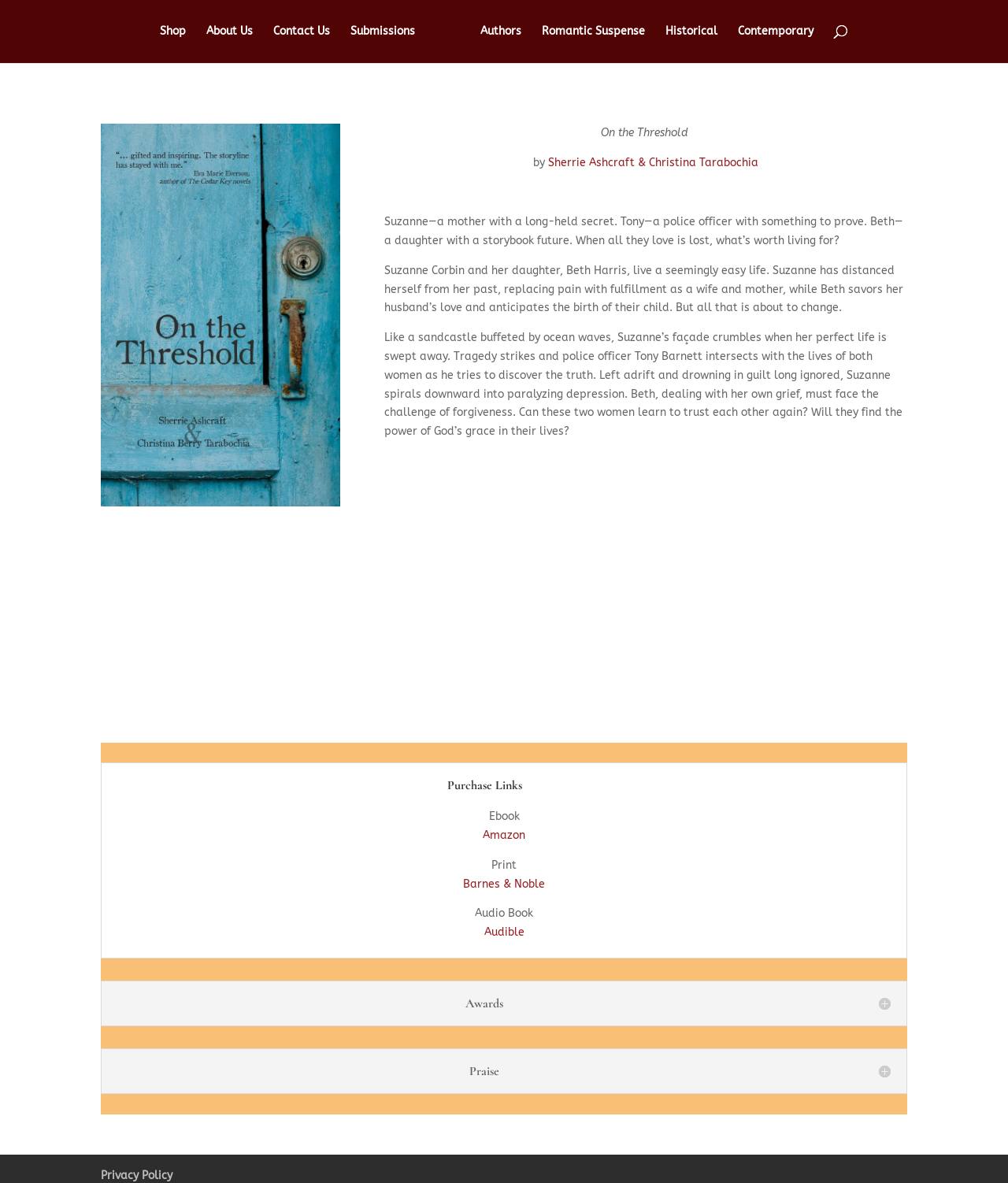Locate the bounding box coordinates of the area that needs to be clicked to fulfill the following instruction: "Read about the authors". The coordinates should be in the format of four float numbers between 0 and 1, namely [left, top, right, bottom].

[0.477, 0.022, 0.517, 0.053]